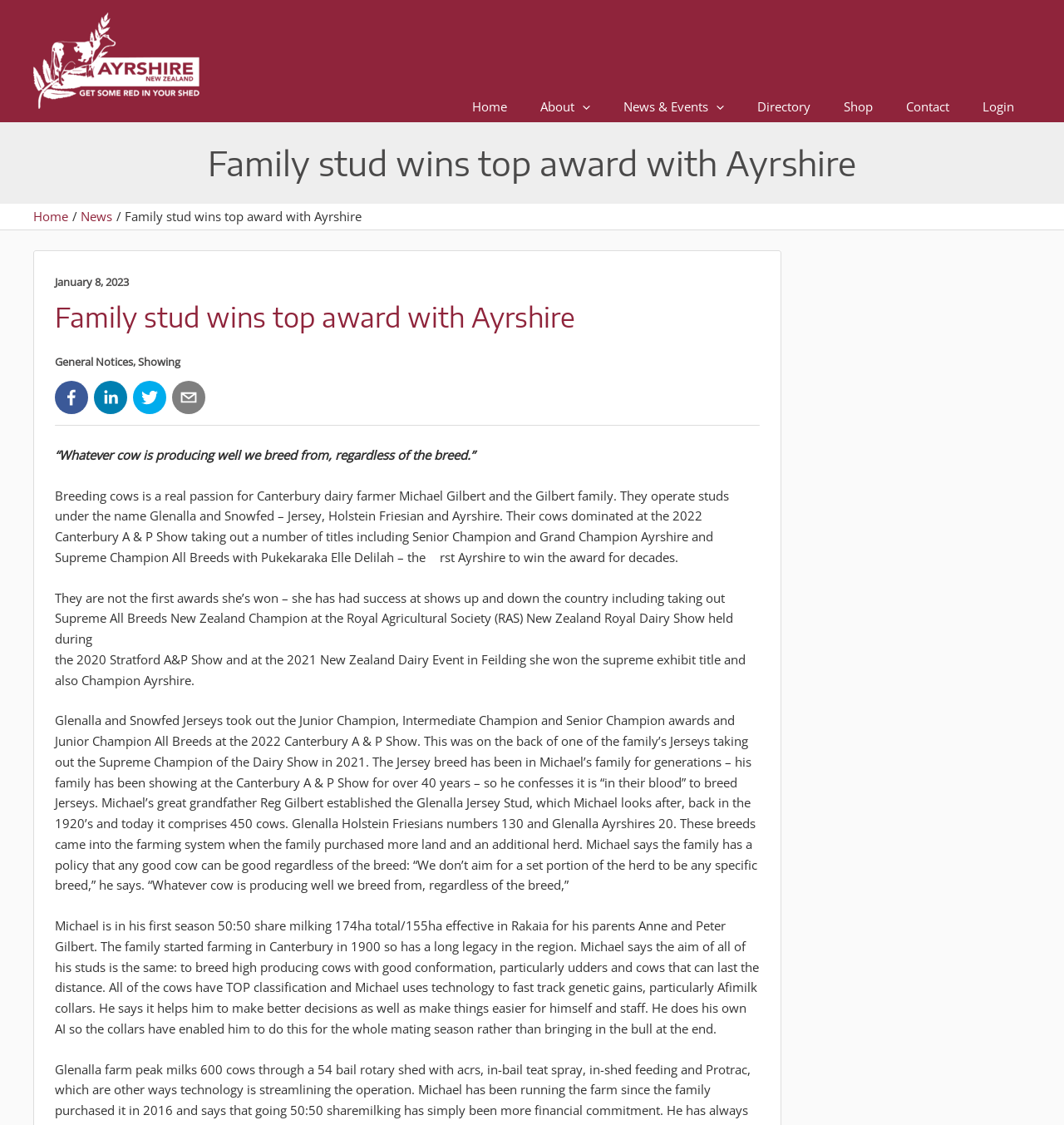Highlight the bounding box coordinates of the region I should click on to meet the following instruction: "Click the 'News' link in the breadcrumbs".

[0.076, 0.185, 0.105, 0.199]